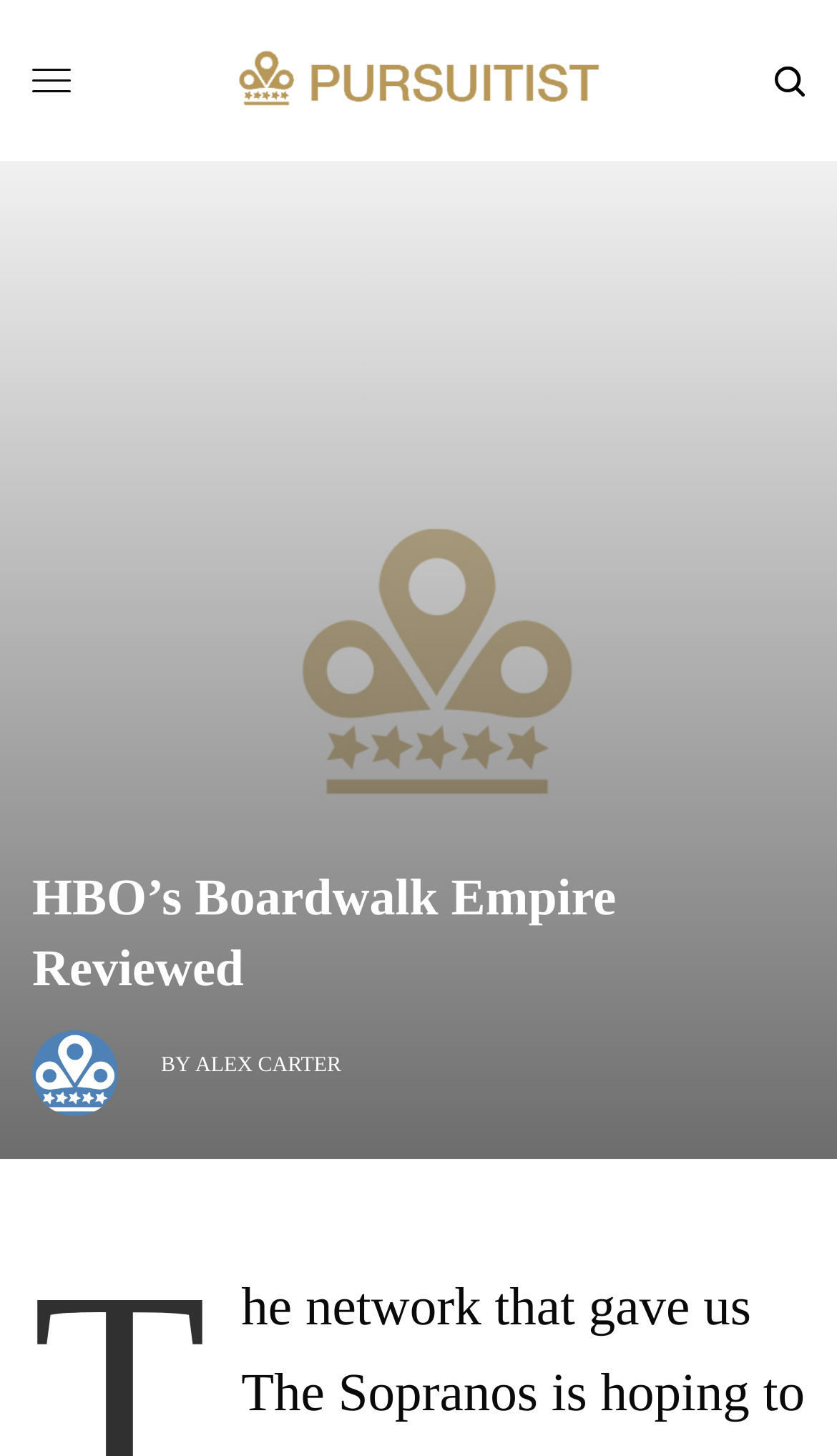Generate a comprehensive description of the contents of the webpage.

The webpage is a review of HBO's Boardwalk Empire, with a prominent header at the top center of the page displaying the title "HBO's Boardwalk Empire Reviewed". Below the header, there is an avatar photo of the author, Alex Carter, who is credited with the review. The author's name is written in text next to the avatar photo.

At the top right corner of the page, there is a small image with a link to "Pursuitist", which appears to be a luxury blog or website. There is also a smaller image at the top right edge of the page, but it does not contain any descriptive text.

The main content of the page is an image that spans the entire width of the page, with a caption or description that is not provided. This image is likely a promotional poster or screenshot from the TV series Boardwalk Empire.

There are no other notable UI elements or text on the page, aside from the header, author credit, and images.